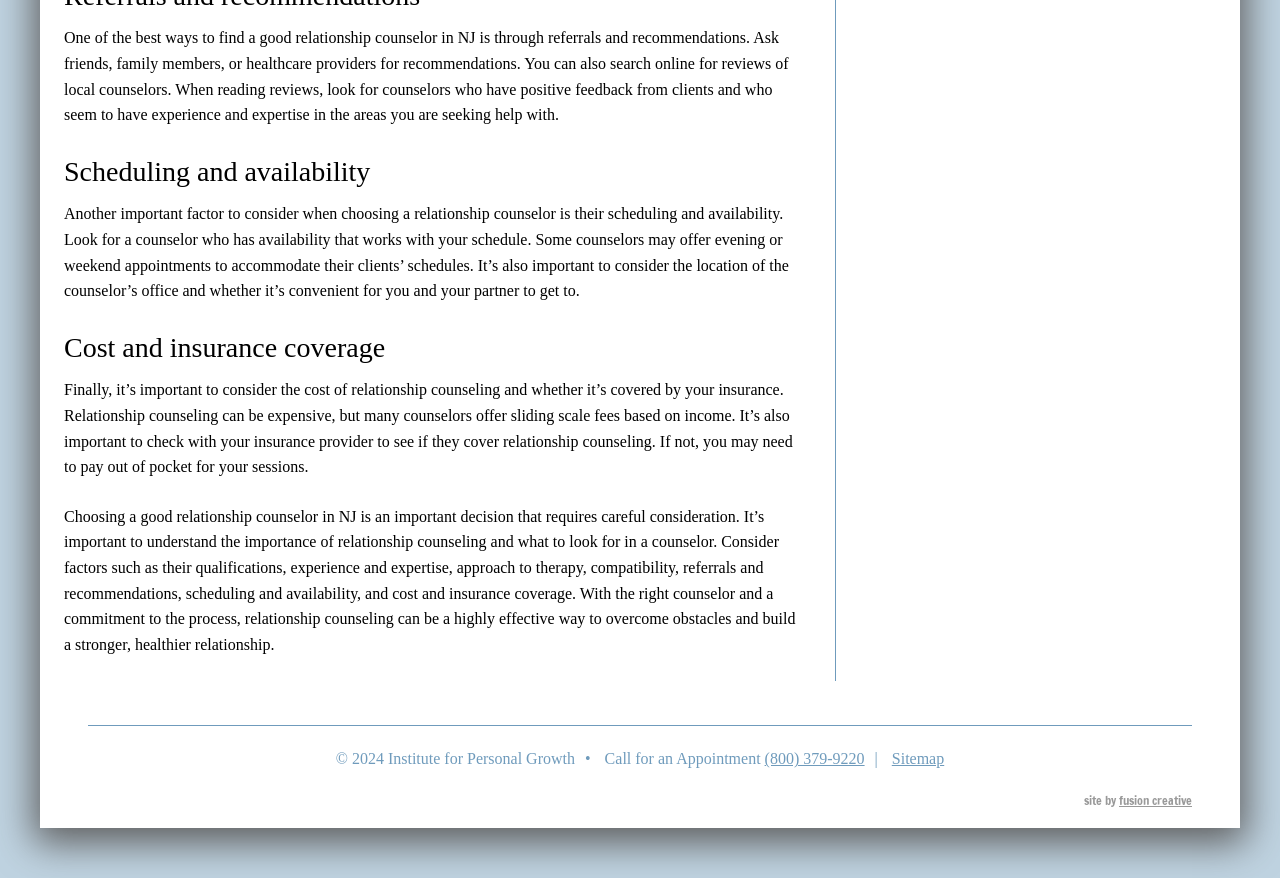Answer succinctly with a single word or phrase:
What is the phone number to call for an appointment?

(800) 379-9220